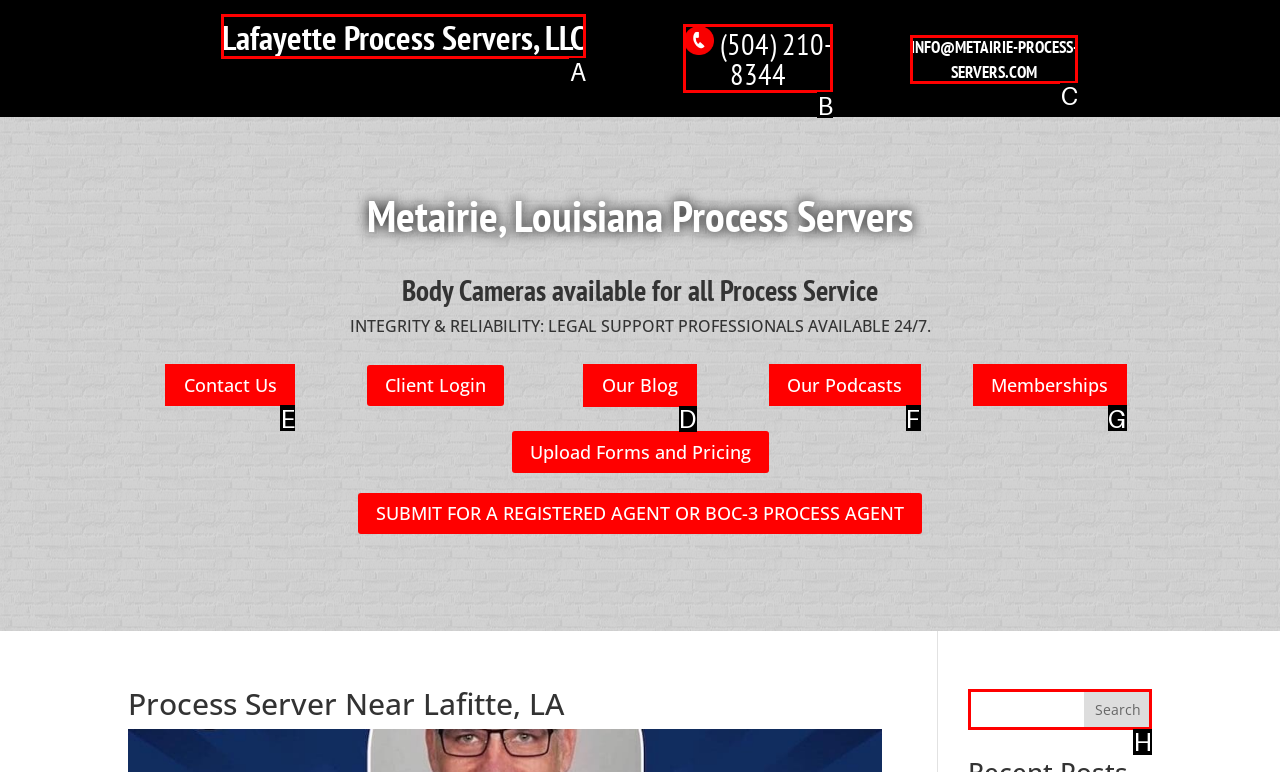Determine which HTML element to click to execute the following task: Visit the blog Answer with the letter of the selected option.

D